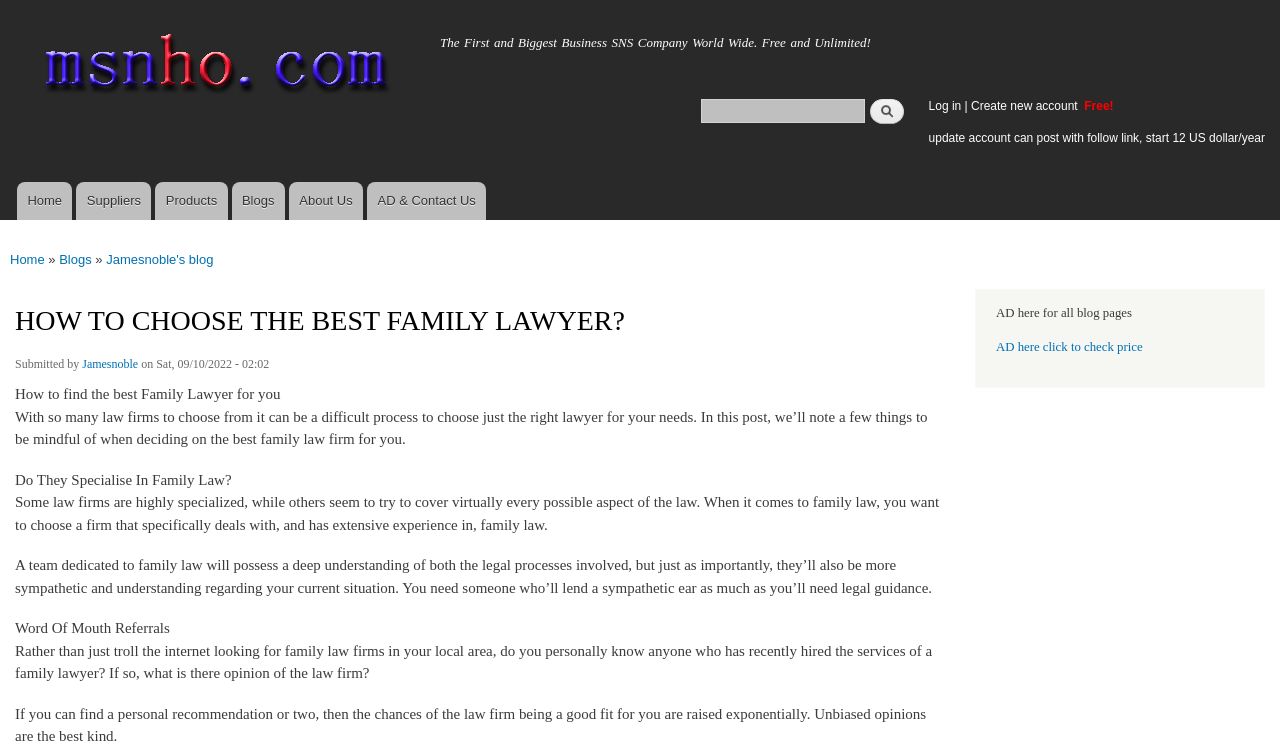Please provide the main heading of the webpage content.

HOW TO CHOOSE THE BEST FAMILY LAWYER?